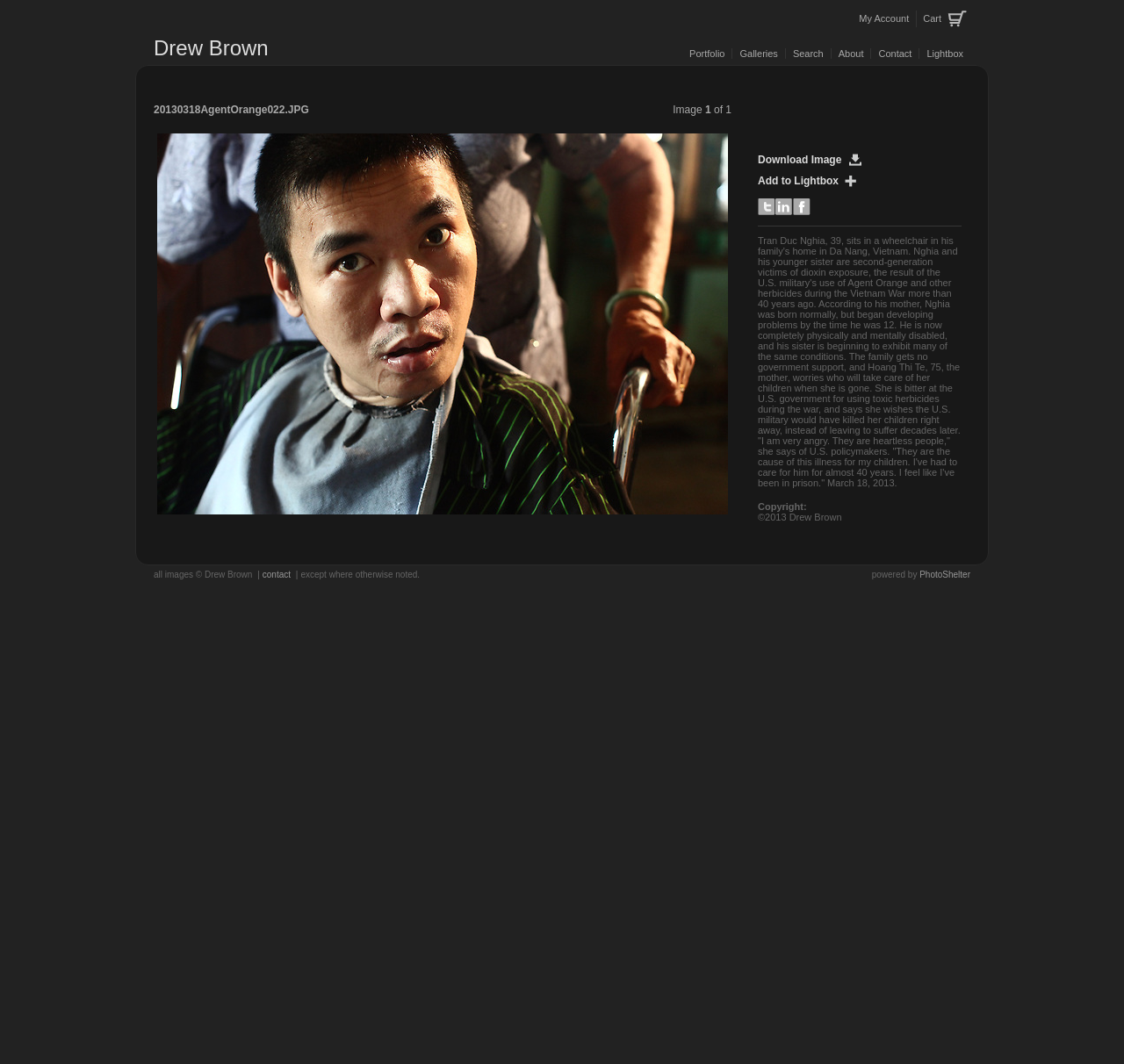Generate a comprehensive caption for the webpage you are viewing.

This webpage is about a second-generation Agent Orange victim in Da Nang, Vietnam, photographed by Drew Brown. At the top right corner, there are links to "My Account" and "Cart" with a cart icon. Below this, there is a layout table with two rows. The first row contains the photographer's name, "Drew Brown", and a list of links to his portfolio, galleries, search, about, contact, and lightbox. 

The second row contains a large image with a caption describing the victim, Tran Duc Nghia, 39, who sits in a wheelchair in his family's home in Da Nang, Vietnam. The caption explains that Nghia and his younger sister are second-generation victims of dioxin exposure, the result of the U.S. military's use of Agent Orange and other herbicides during the Vietnam War. The family gets no government support, and the mother is bitter at the U.S. government for using toxic herbicides during the war.

Below the image, there are links to download the image, add it to a lightbox, and share it on social media platforms like Twitter, LinkedIn, and Facebook. The copyright information "©2013 Drew Brown" is also displayed. At the bottom of the page, there are credits stating that the site is powered by PhotoShelter, and all images are copyrighted by Drew Brown, except where otherwise noted.